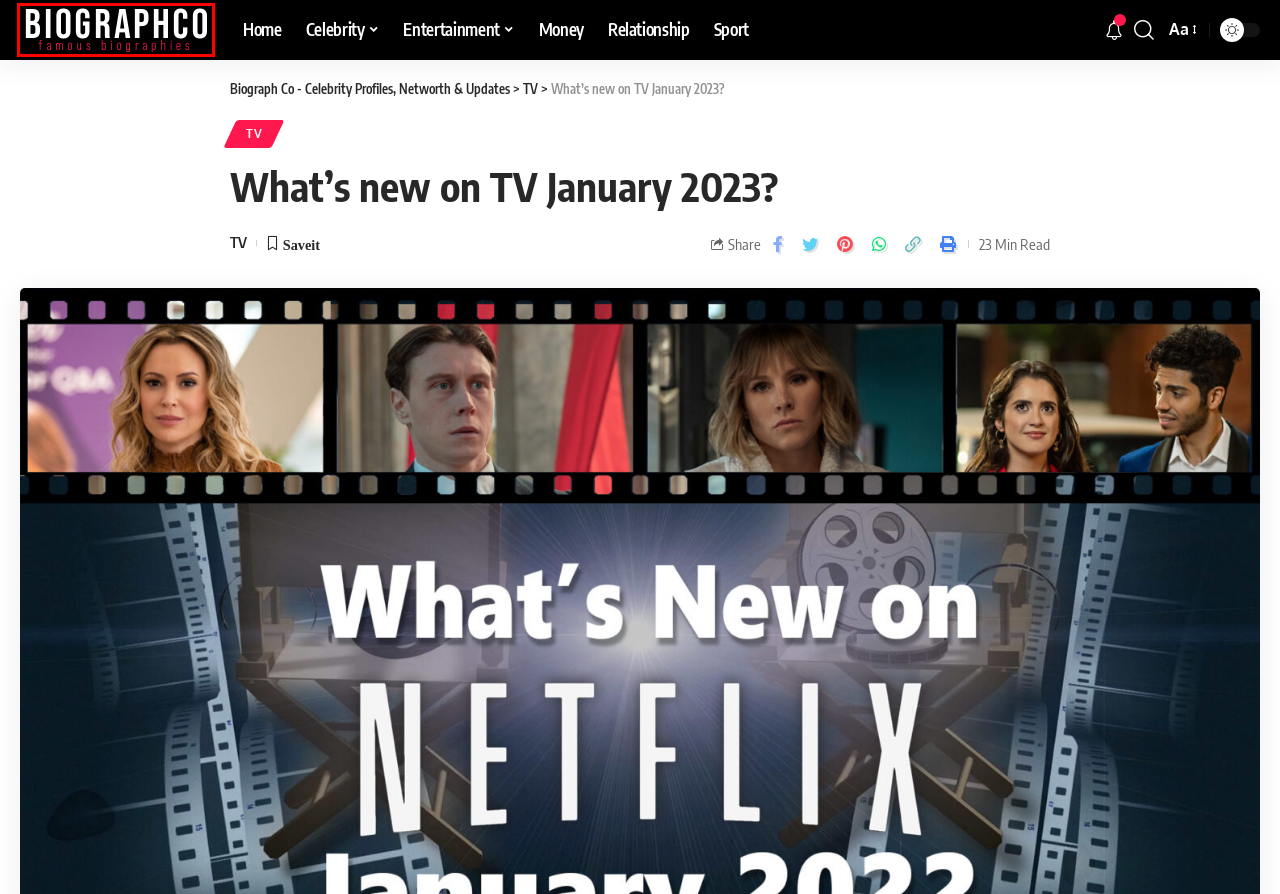You have a screenshot of a webpage where a red bounding box highlights a specific UI element. Identify the description that best matches the resulting webpage after the highlighted element is clicked. The choices are:
A. TV Archives - Biograph Co - Celebrity Profiles, Networth & Updates
B. Entertainment Archives - Biograph Co - Celebrity Profiles, Networth & Updates
C. Home - Biograph Co - Celebrity Profiles, Networth & Updates
D. Celebrity Archives - Biograph Co - Celebrity Profiles, Networth & Updates
E. Which lady is leaving The View? - Biograph Co - Celebrity Profiles, Networth & Updates
F. Relationship Archives - Biograph Co - Celebrity Profiles, Networth & Updates
G. Money Archives - Biograph Co - Celebrity Profiles, Networth & Updates
H. Sport Archives - Biograph Co - Celebrity Profiles, Networth & Updates

C